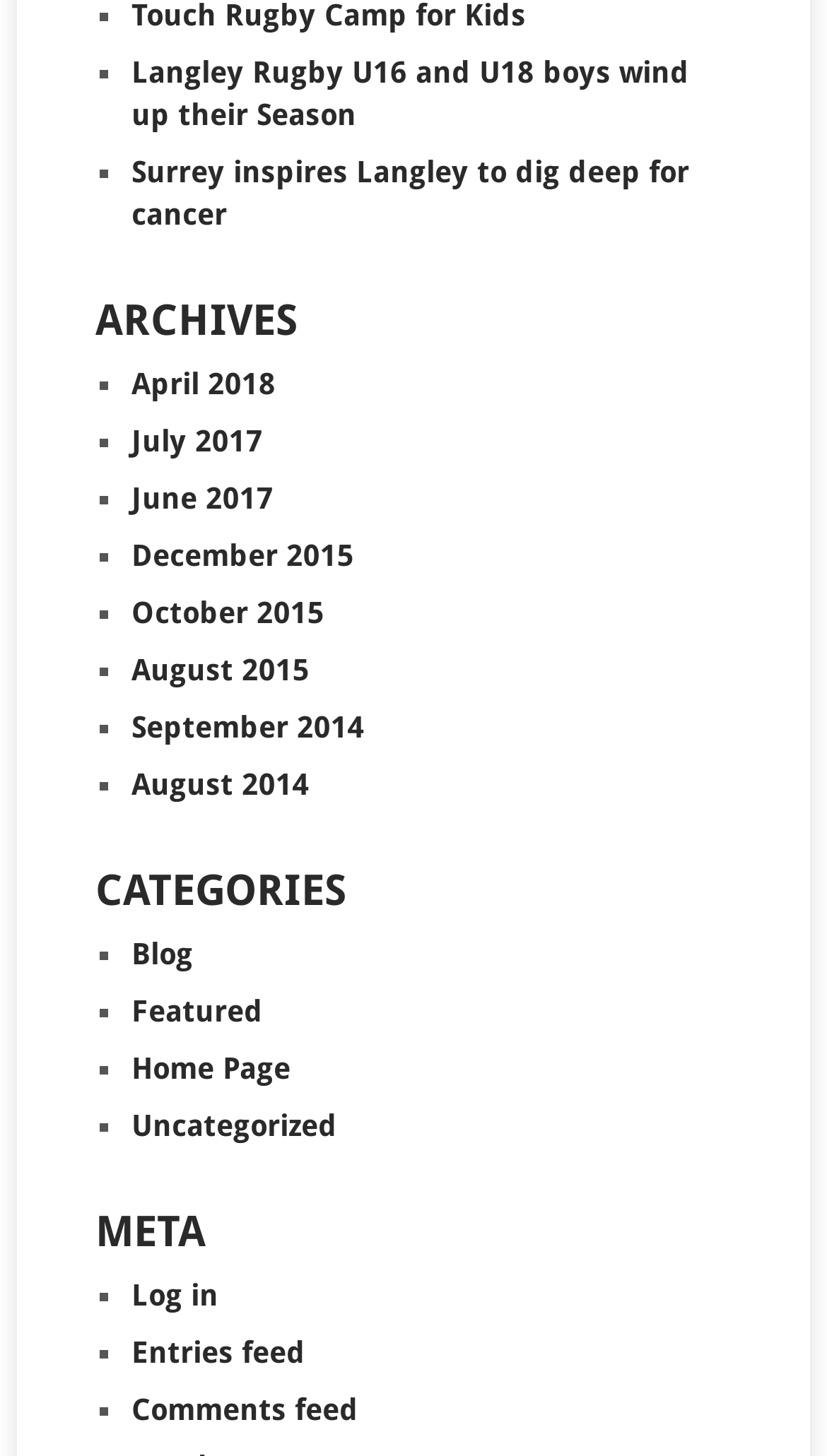Can you look at the image and give a comprehensive answer to the question:
How many categories are there?

I counted the number of links under the 'CATEGORIES' heading, and there are 5 links with different category names.